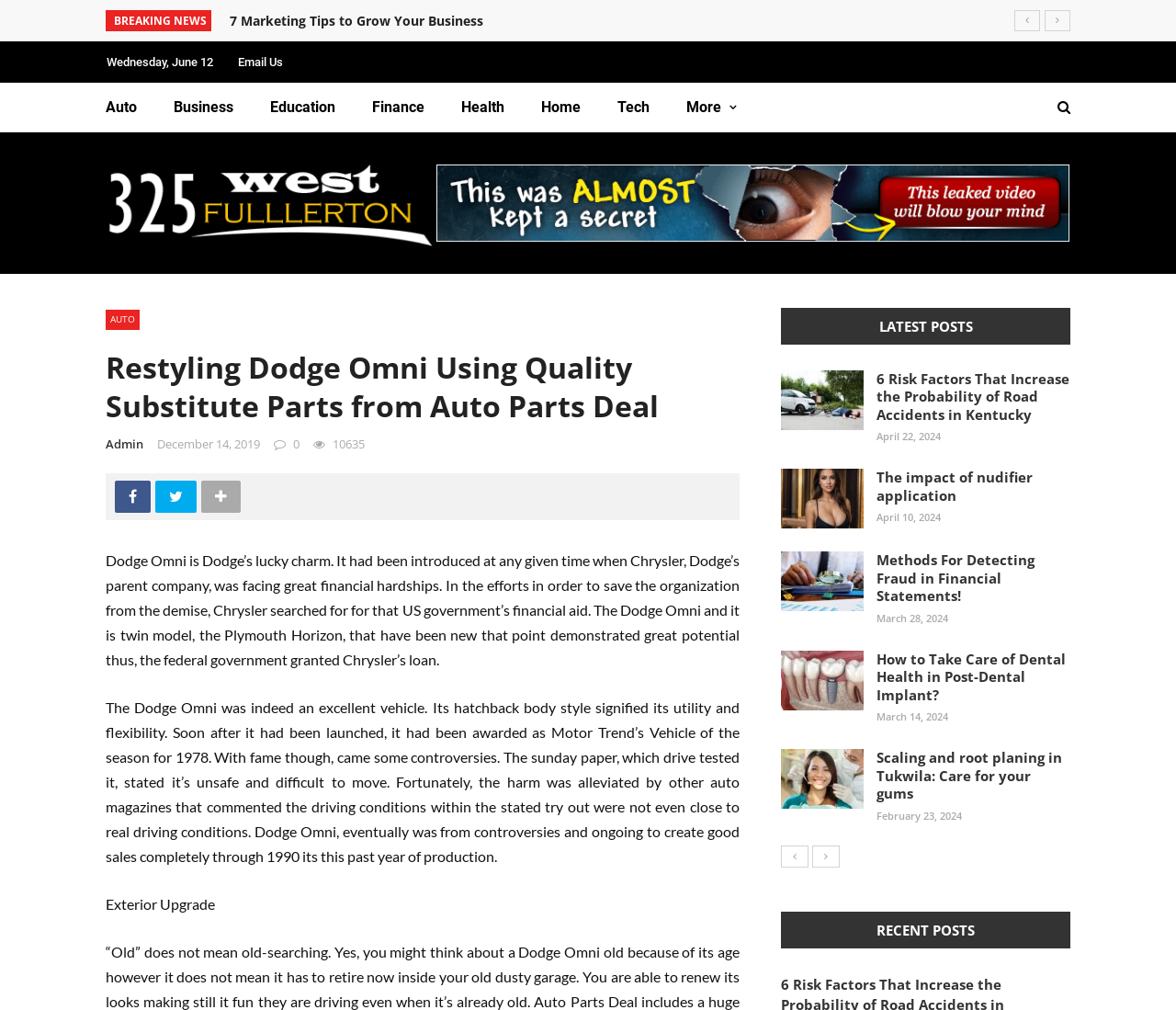What is the principal heading displayed on the webpage?

Restyling Dodge Omni Using Quality Substitute Parts from Auto Parts Deal